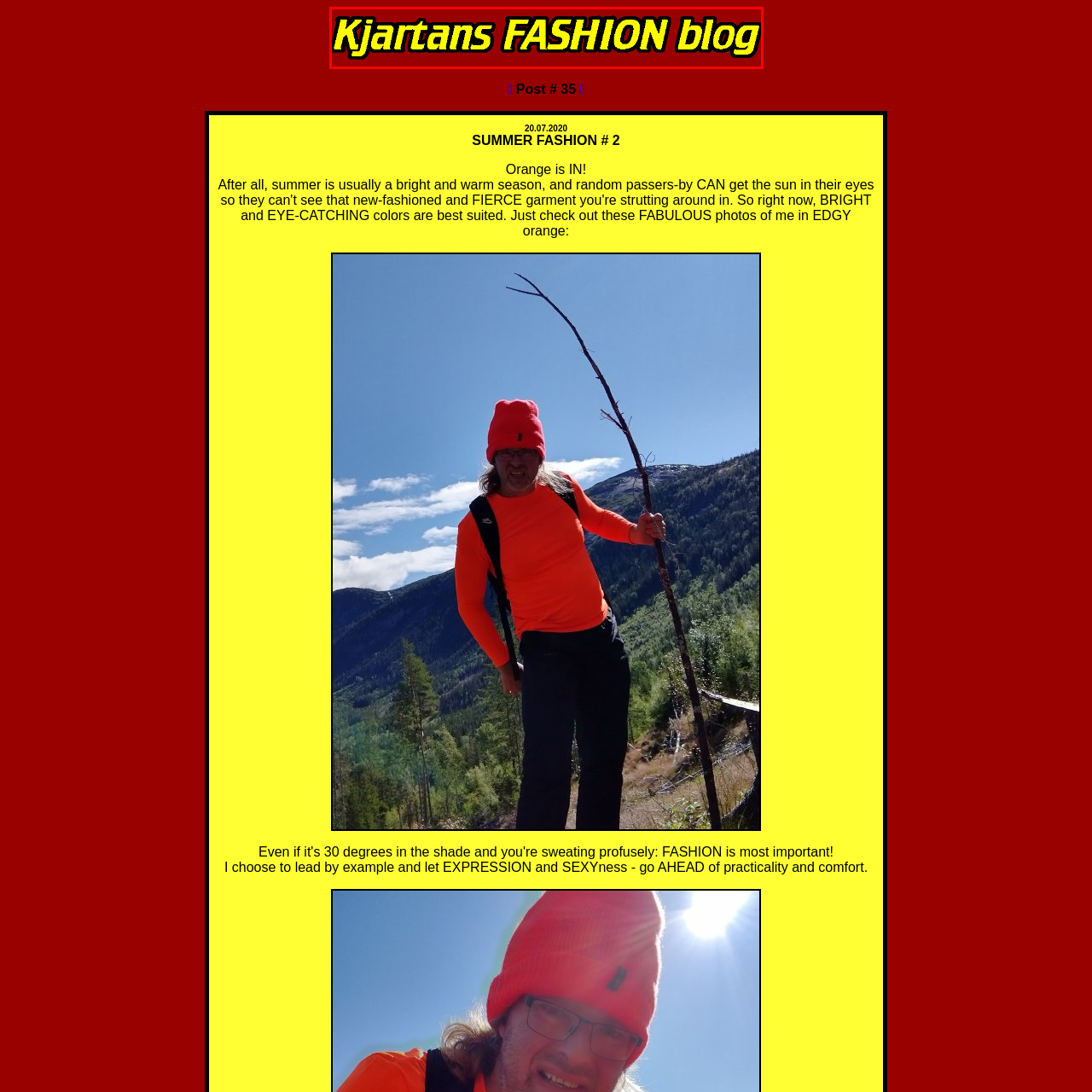What is the main focus of the blog?
Look closely at the part of the image outlined in red and give a one-word or short phrase answer.

Summer fashion